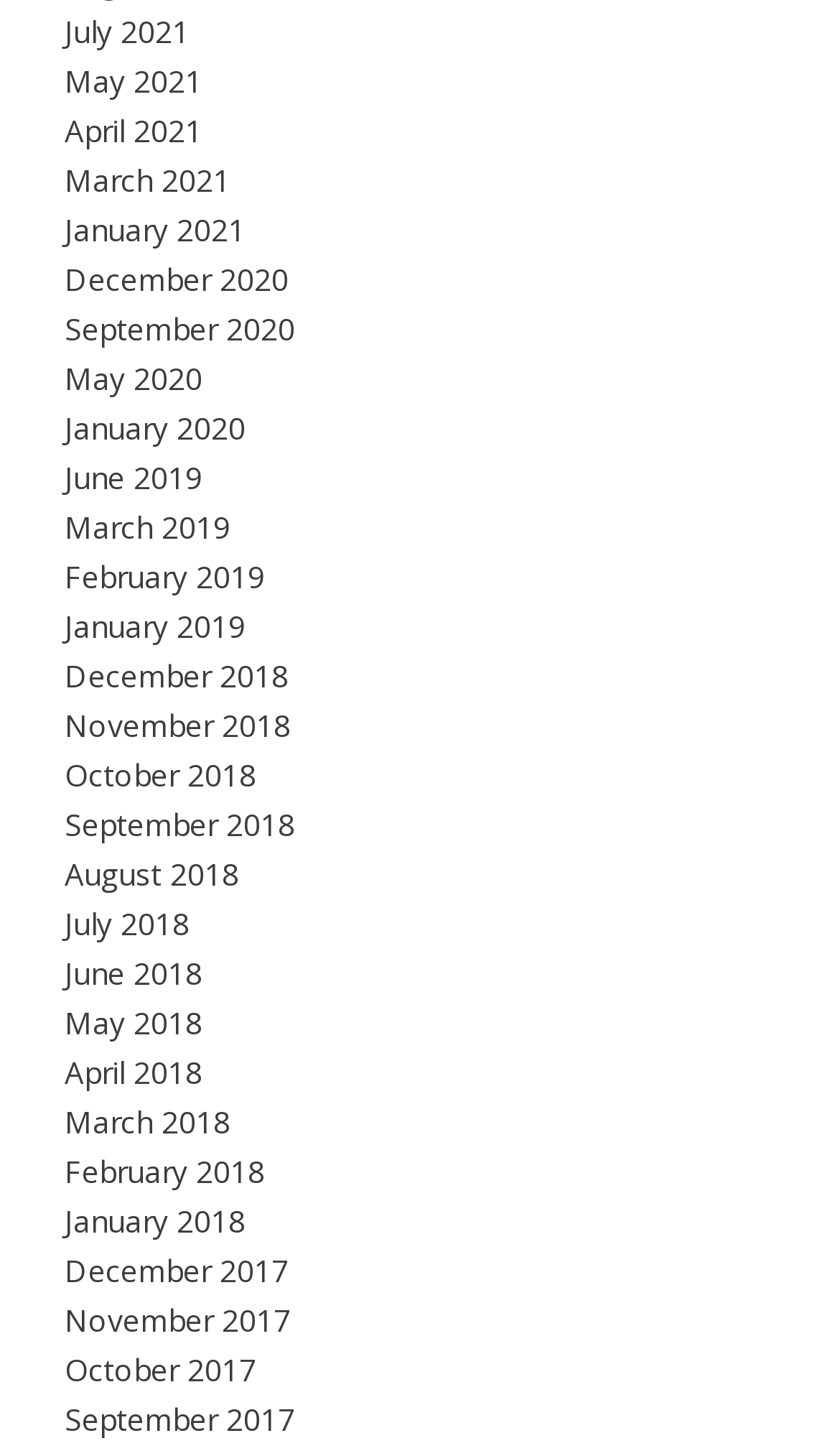Please identify the bounding box coordinates of the area that needs to be clicked to follow this instruction: "view September 2018".

[0.077, 0.552, 0.351, 0.58]